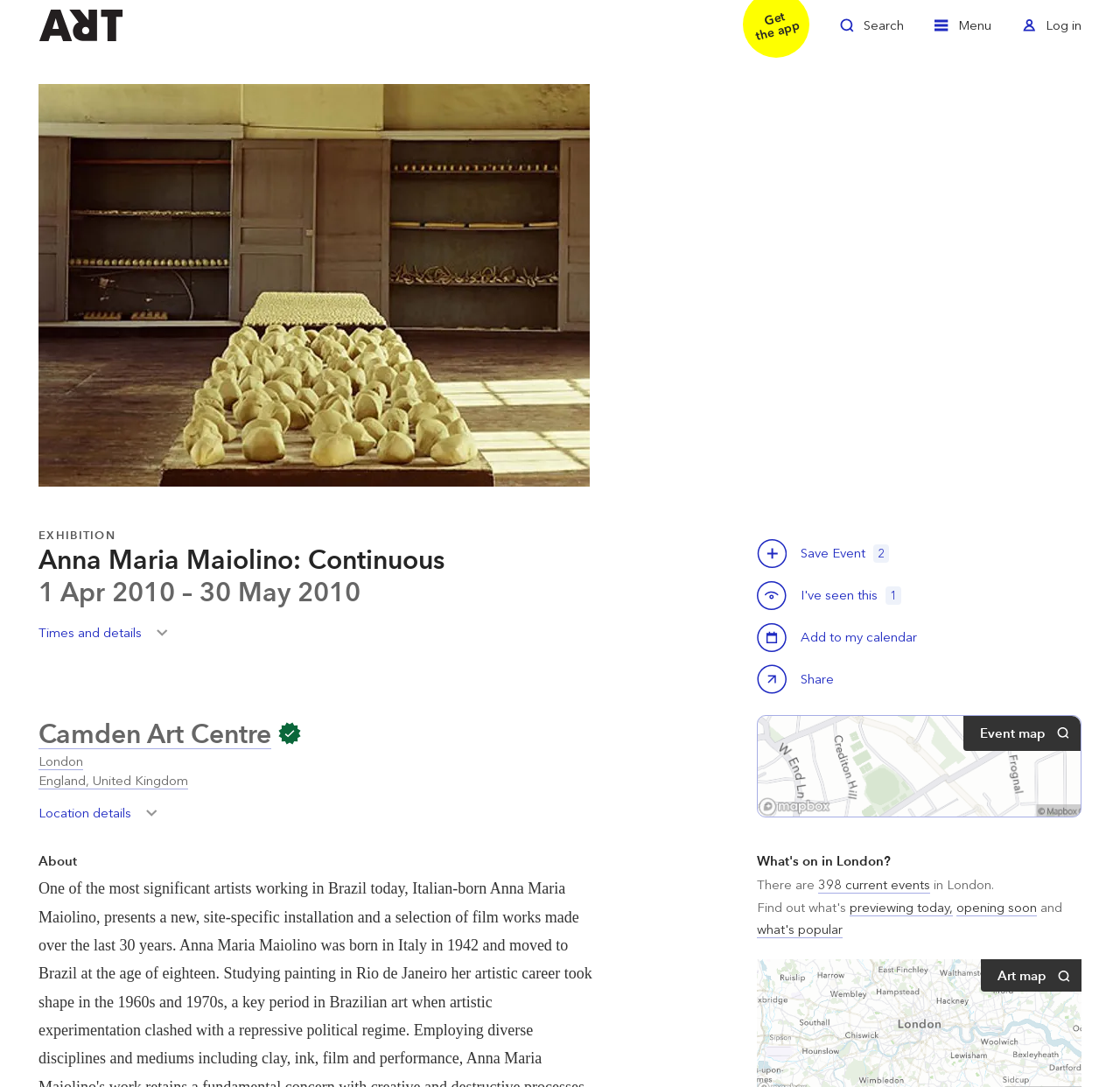Reply to the question below using a single word or brief phrase:
How many current events are there in London?

398